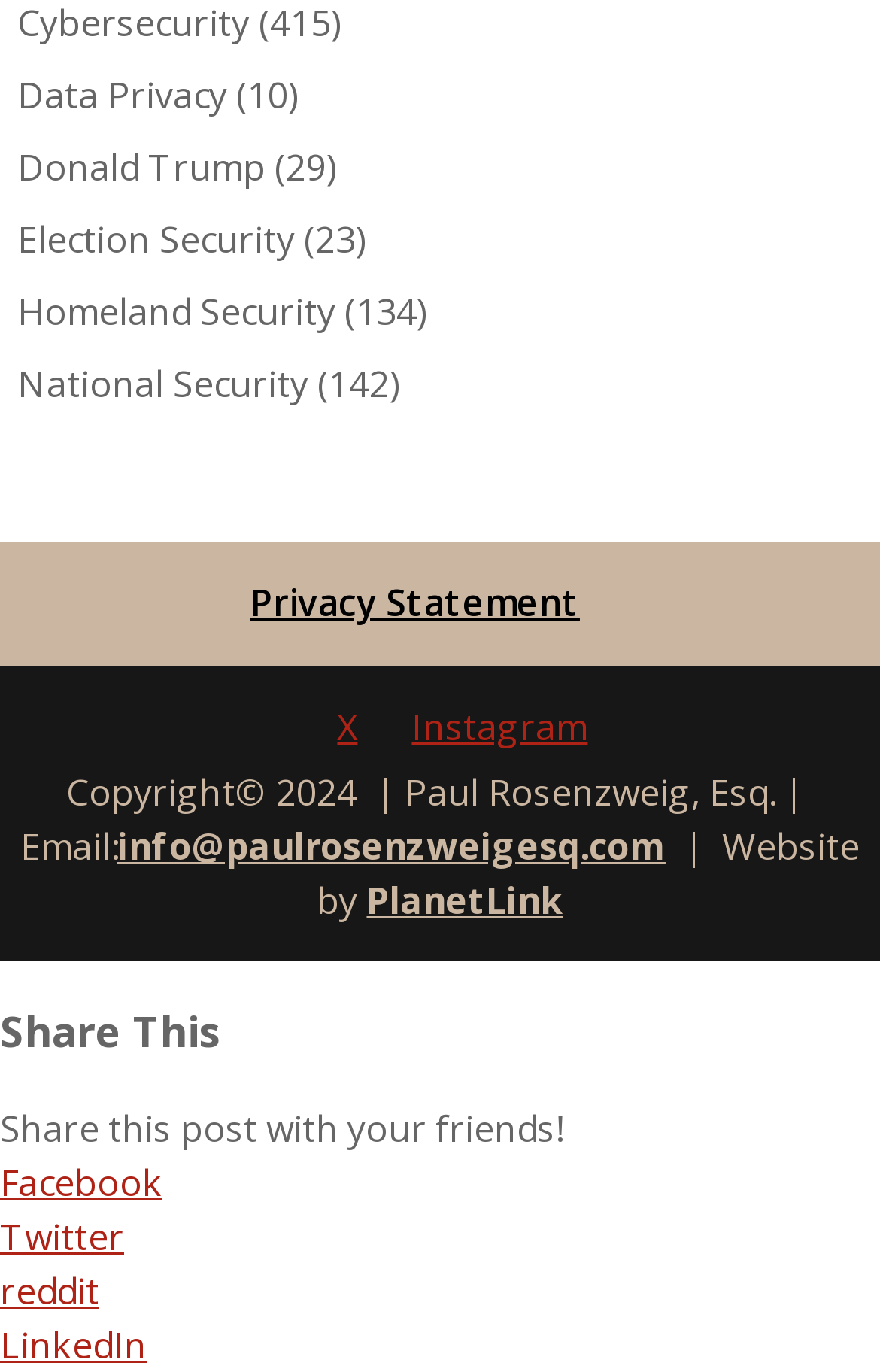Using the webpage screenshot and the element description Data Privacy, determine the bounding box coordinates. Specify the coordinates in the format (top-left x, top-left y, bottom-right x, bottom-right y) with values ranging from 0 to 1.

[0.02, 0.052, 0.258, 0.088]